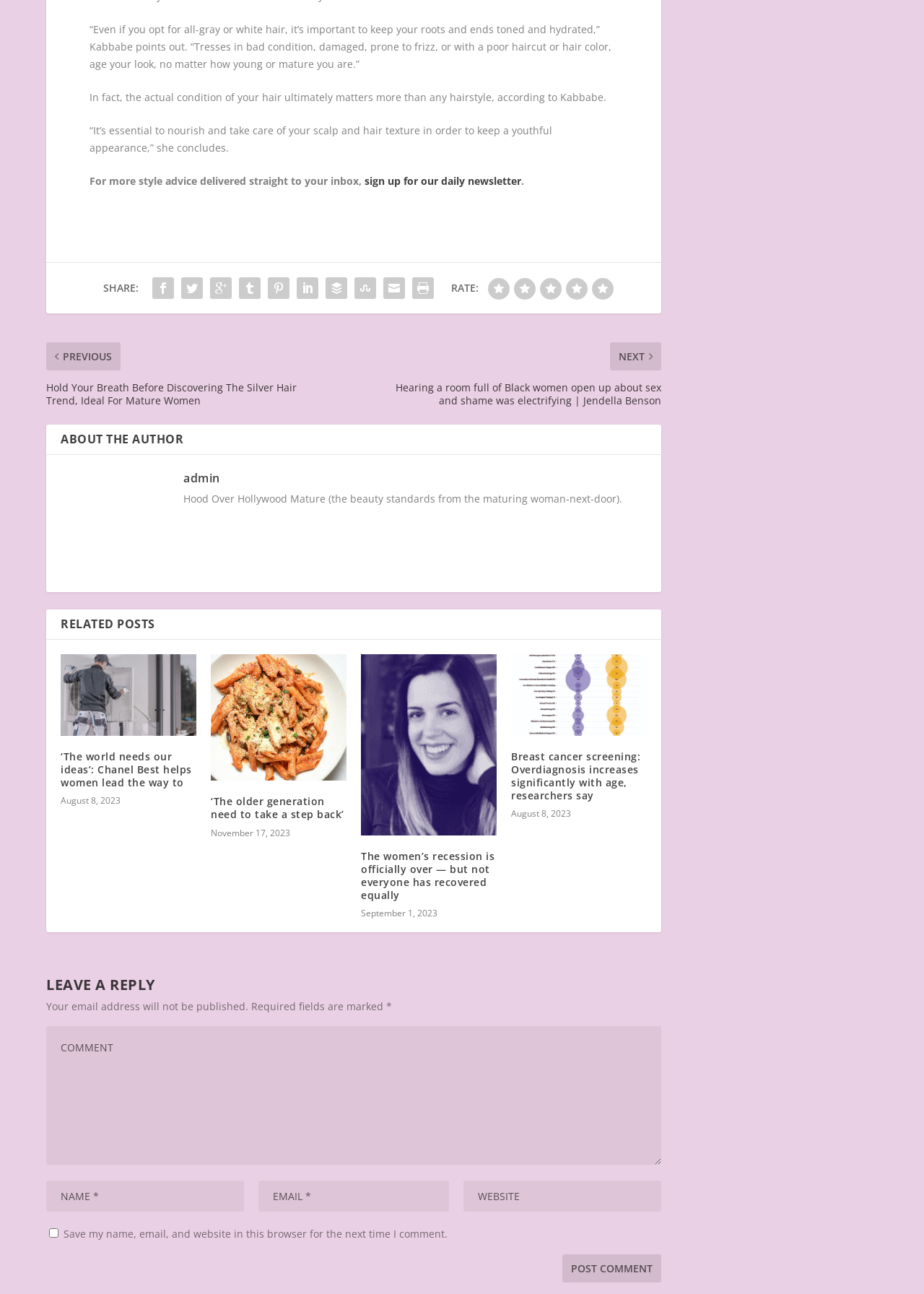Please find the bounding box coordinates of the section that needs to be clicked to achieve this instruction: "sign up for our daily newsletter".

[0.395, 0.127, 0.564, 0.138]